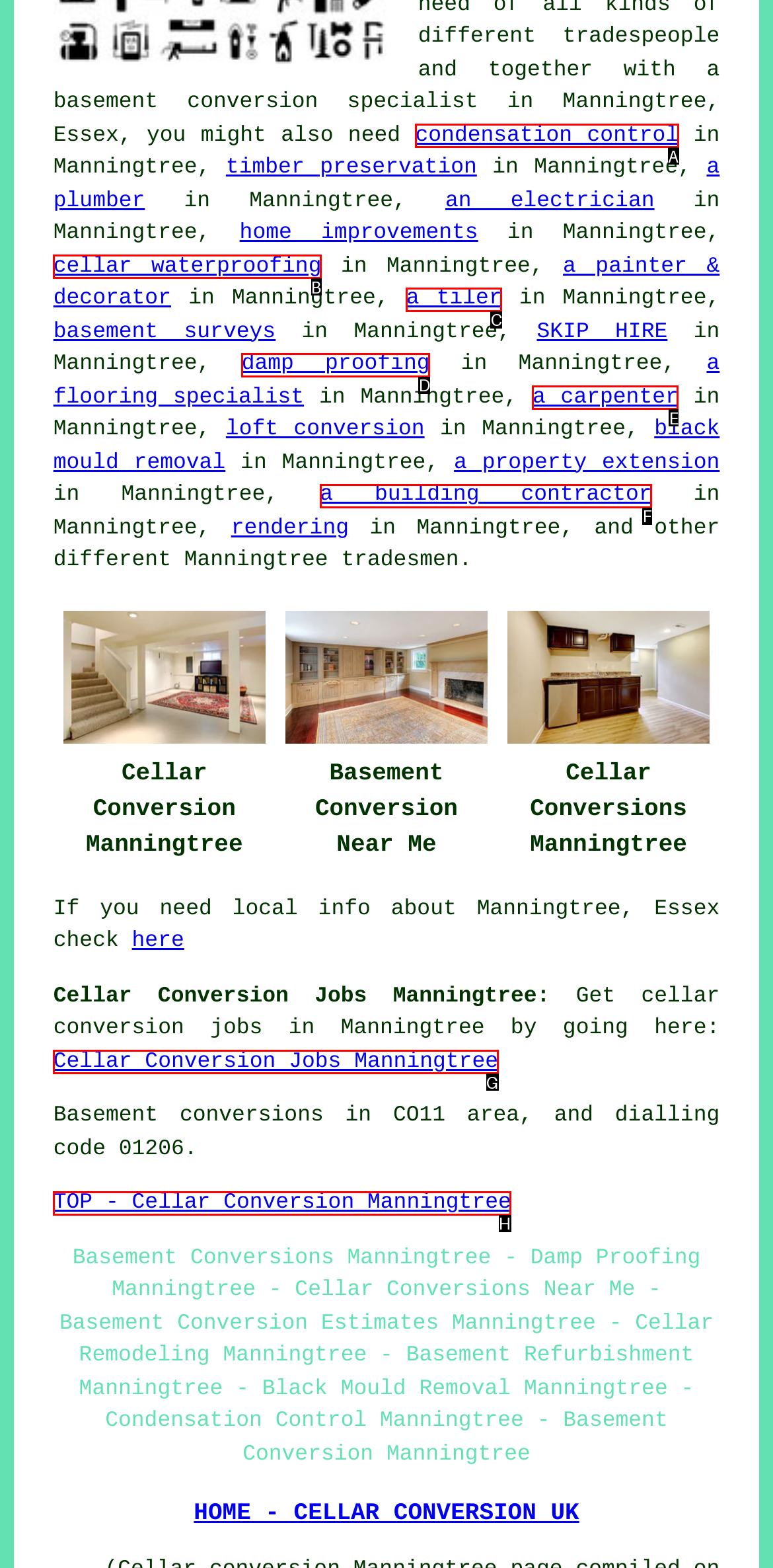Identify the correct option to click in order to complete this task: click on 'TOP - Cellar Conversion Manningtree'
Answer with the letter of the chosen option directly.

H